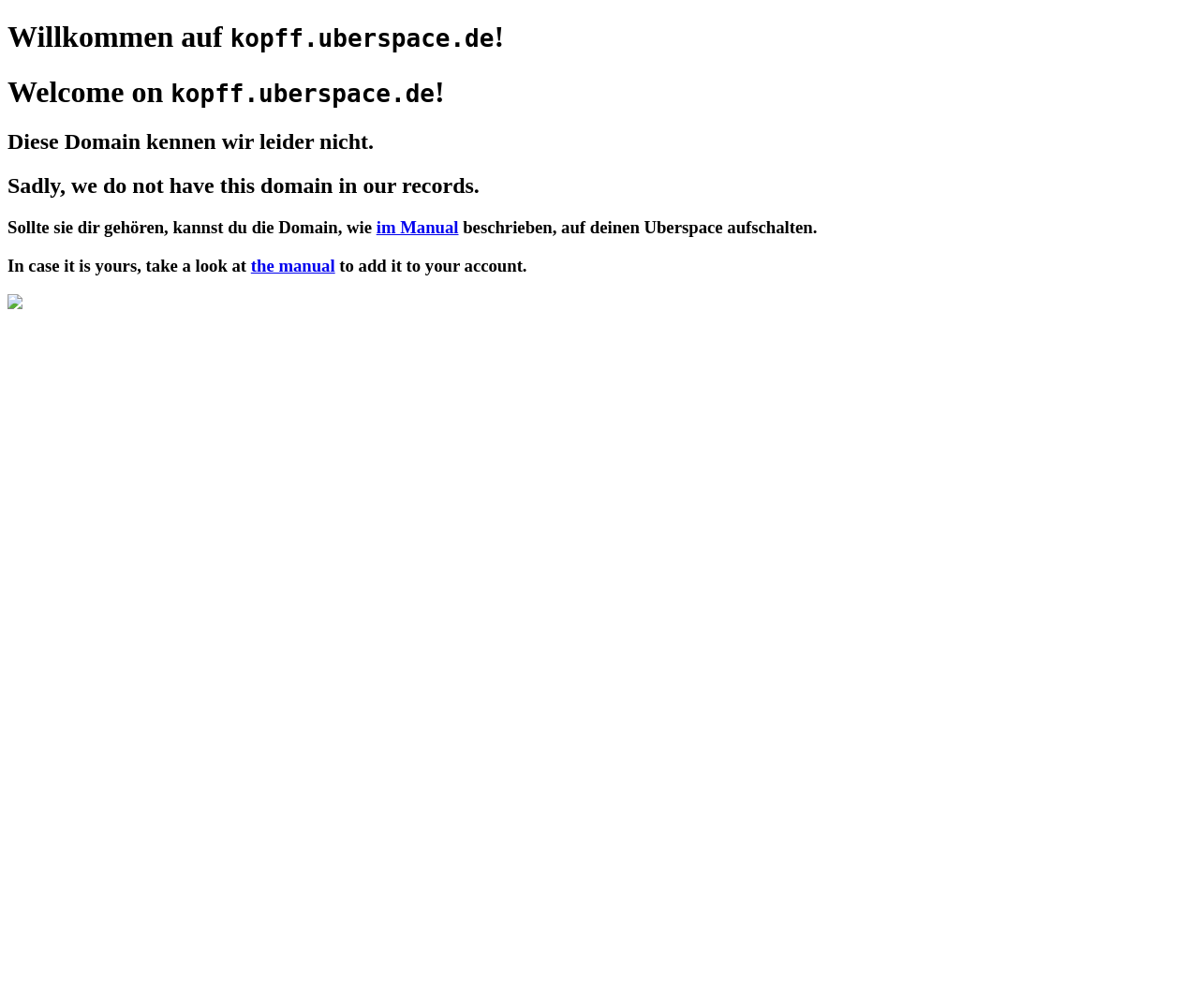Create a detailed description of the webpage's content and layout.

The webpage appears to be a welcome page or an error page for a domain registration service. At the top of the page, there are two headings, one in German and one in English, both welcoming the user to "kopff.uberspace.de". 

Below these headings, there are two more headings, again in German and English, stating that the domain is not recognized. 

Following these error messages, there are two paragraphs of text, one in German and one in English, providing instructions on how to add the domain to the user's account. Within these paragraphs, there are links to a manual, one in German labeled "im Manual" and one in English labeled "the manual". 

To the left of these paragraphs, there is a small image, likely a logo or an icon.